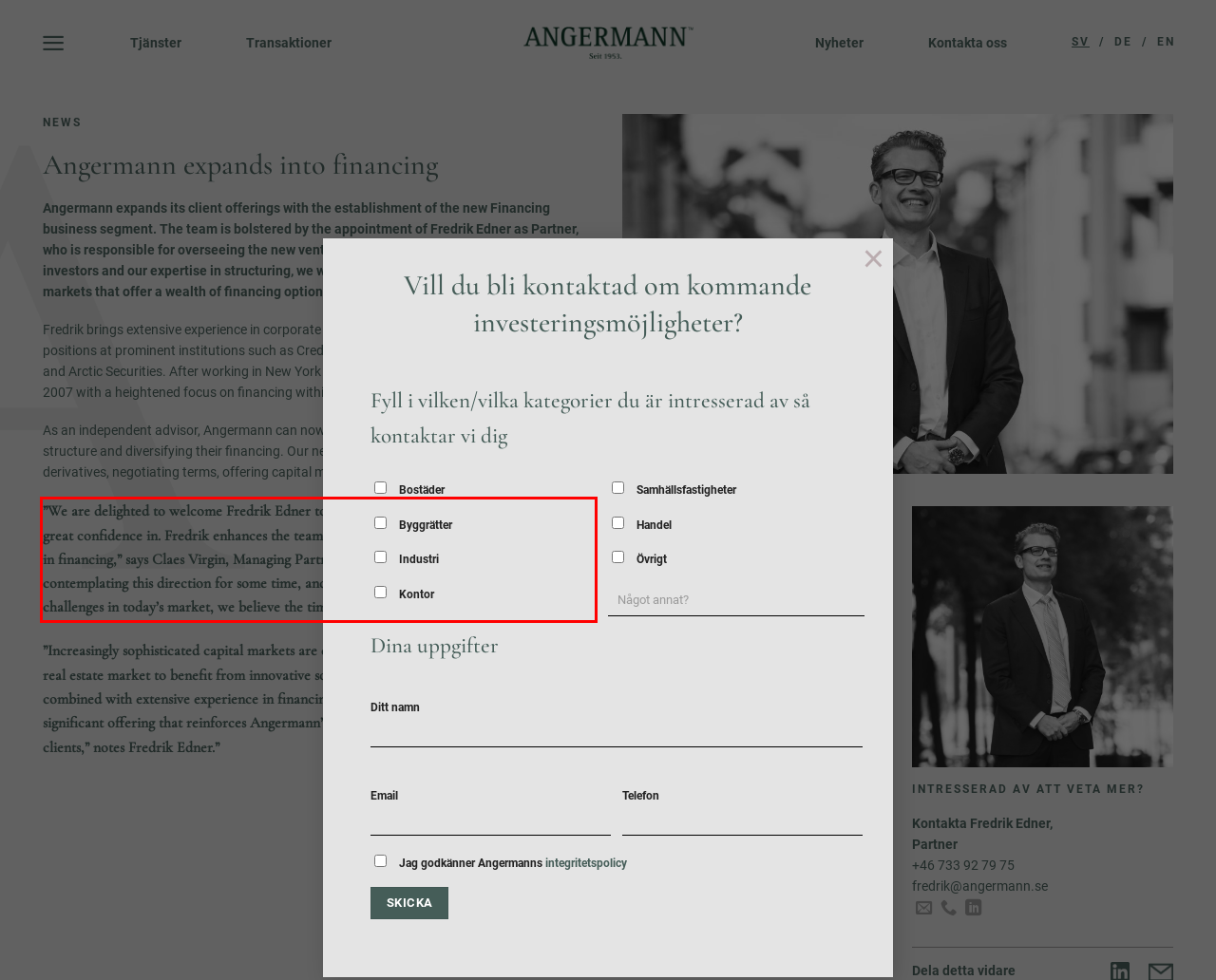Given a webpage screenshot, locate the red bounding box and extract the text content found inside it.

”We are delighted to welcome Fredrik Edner to the team, someone we know well and have great confidence in. Fredrik enhances the team with his extensive experience and expertise in financing,” says Claes Virgin, Managing Partner at Angermann. ”We have been contemplating this direction for some time, and considering the opportunities and challenges in today’s market, we believe the timing is right.”